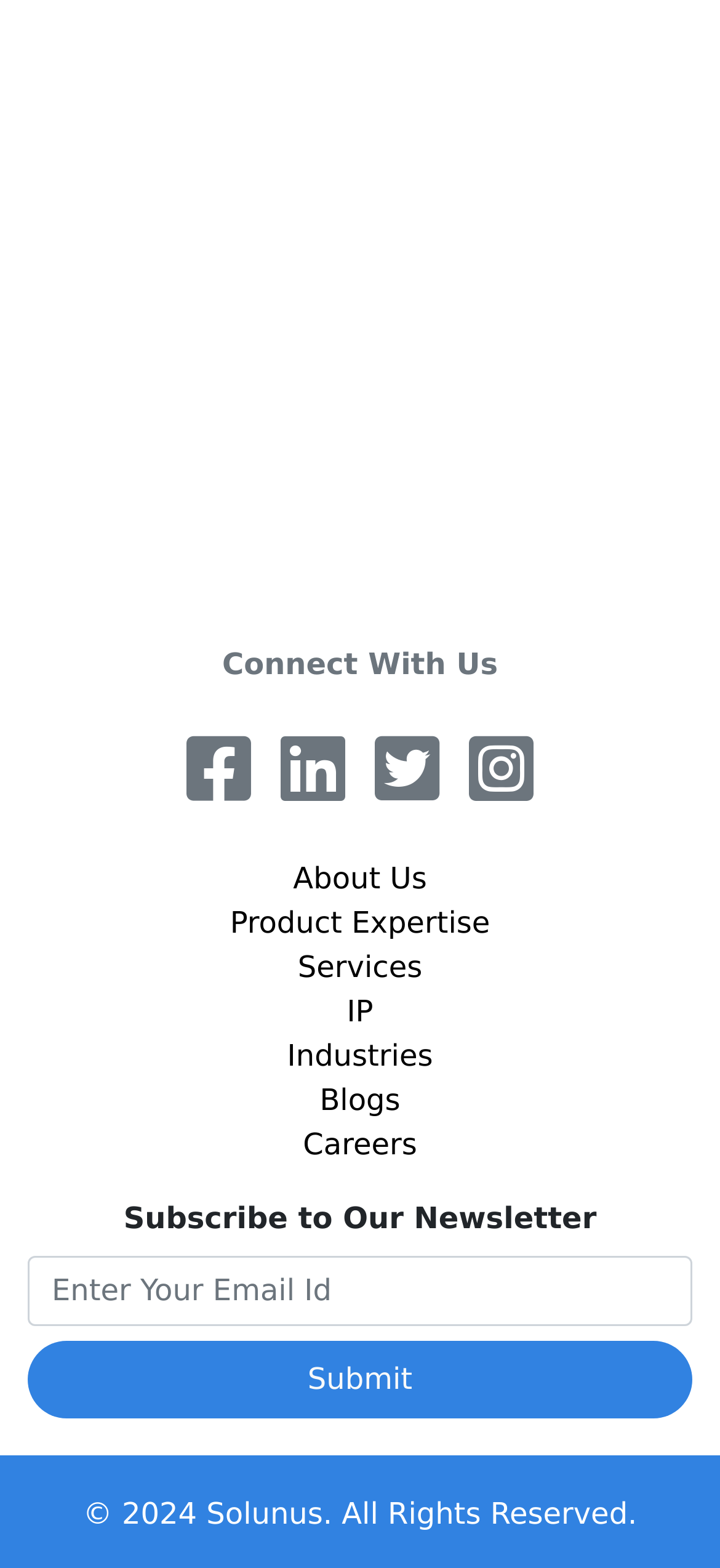Please determine the bounding box coordinates of the area that needs to be clicked to complete this task: 'Subscribe to the newsletter'. The coordinates must be four float numbers between 0 and 1, formatted as [left, top, right, bottom].

[0.038, 0.801, 0.962, 0.846]